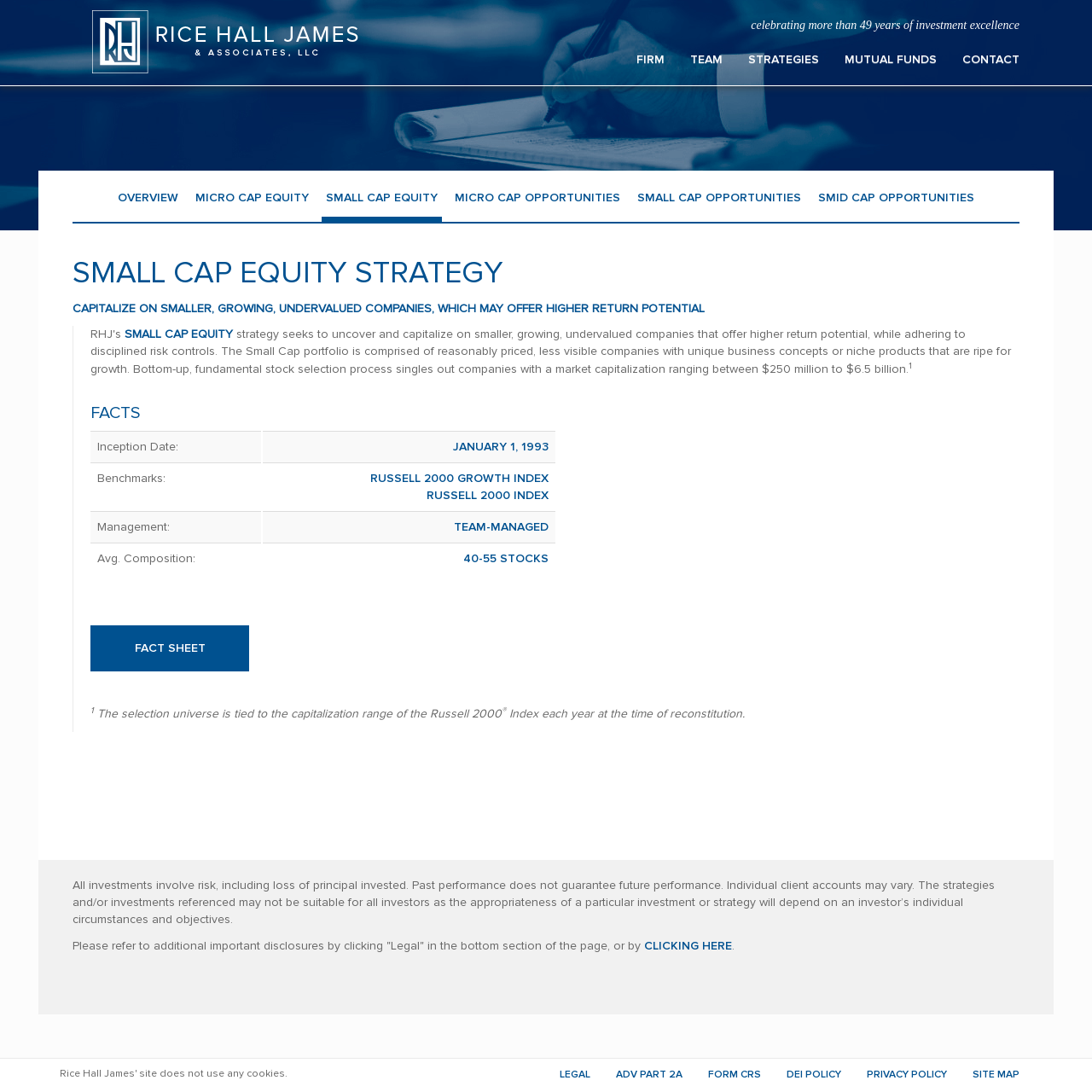Answer with a single word or phrase: 
What is the benchmark for the Small Cap Equity strategy?

RUSSELL 2000 GROWTH INDEX RUSSELL 2000 INDEX